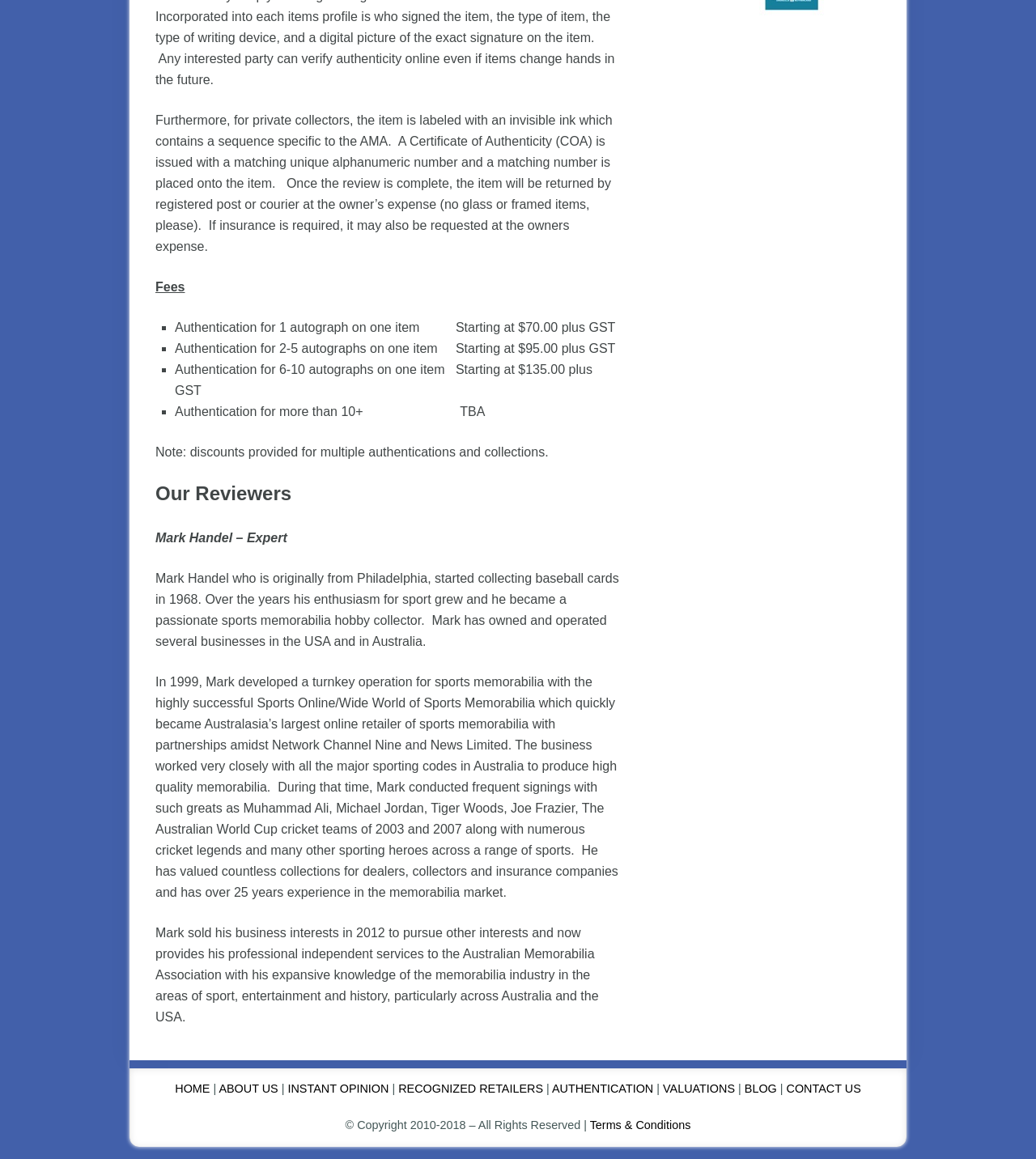Identify the bounding box coordinates for the element you need to click to achieve the following task: "Click the 'Sharks logo small' link". The coordinates must be four float values ranging from 0 to 1, formatted as [left, top, right, bottom].

[0.733, 0.004, 0.795, 0.016]